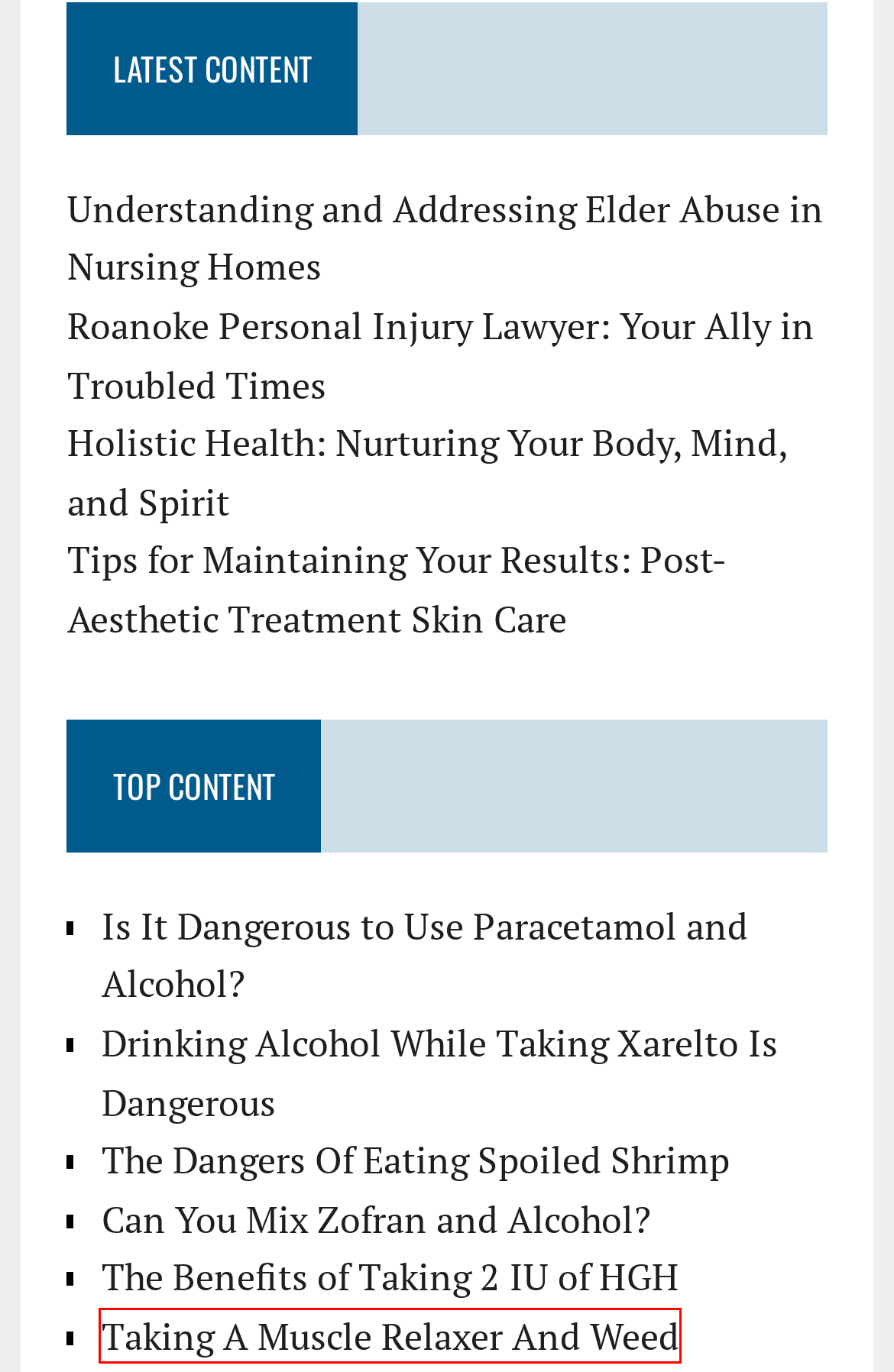You have a screenshot of a webpage with a red bounding box around an element. Identify the webpage description that best fits the new page that appears after clicking the selected element in the red bounding box. Here are the candidates:
A. Holistic Health: Nurturing Your Body, Mind, and Spirit
B. Roanoke Personal Injury Lawyer: Your Ally in Troubled Times
C. Understanding and Addressing Elder Abuse in Nursing Homes
D. The Dangers Of Eating Spoiled Shrimp
E. Tips for Maintaining Your Results: Post-Aesthetic Treatment Skin Care
F. Taking Muscle Relaxer And Weed Simultaneously: Is It Safe?
G. The Incredible Benefits of Taking 2 IU of HGH Per Day - Exploring the Results
H. Is It Dangerous to Use Paracetamol and Alcohol?

F